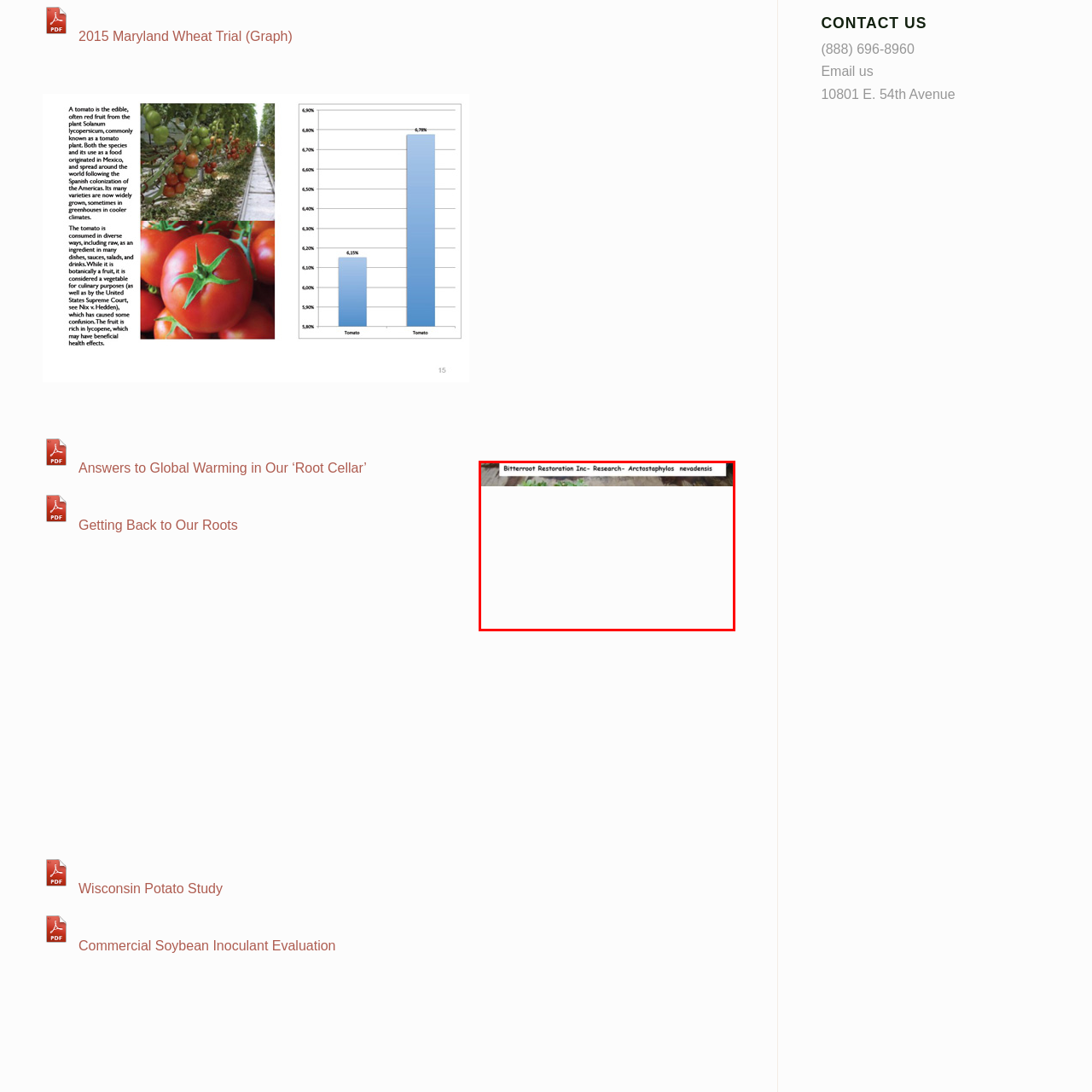View the segment outlined in white, What is the scientific name of the species being researched? 
Answer using one word or phrase.

Arctostaphylos nevadensis